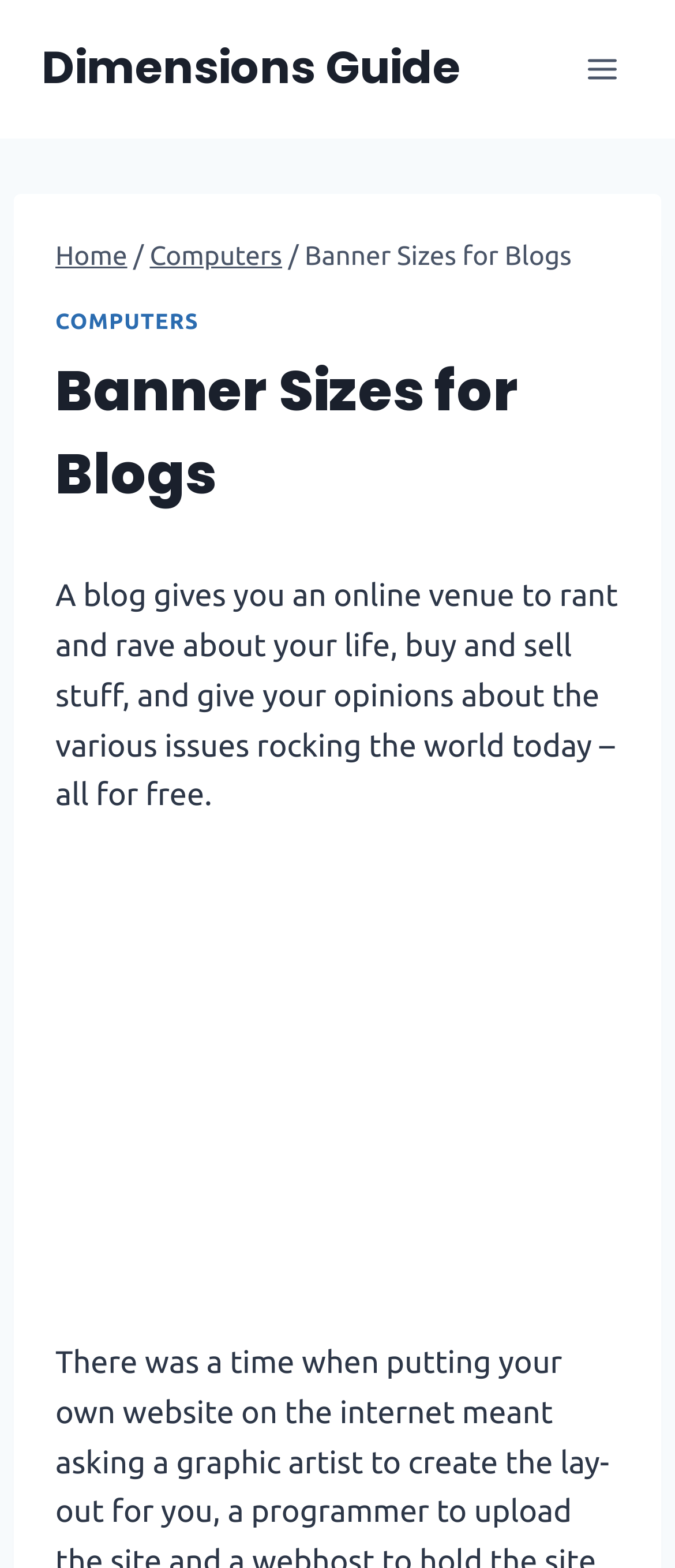Describe every aspect of the webpage comprehensively.

The webpage is about "Banner Sizes for Blogs - Dimensions Guide". At the top, there is a link to a "Dimensions Guide" and a button to "Open menu" on the right side. 

Below the top section, there is a header area with a navigation section, also known as breadcrumbs, which shows the path "Home > Computers > Banner Sizes for Blogs". 

Under the navigation section, there is a heading that reads "Banner Sizes for Blogs". 

Following the heading, there is a paragraph of text that explains the purpose of a blog, which is to provide an online platform for expressing opinions and sharing thoughts. 

Below the paragraph, there is an advertisement iframe that takes up a significant portion of the page.